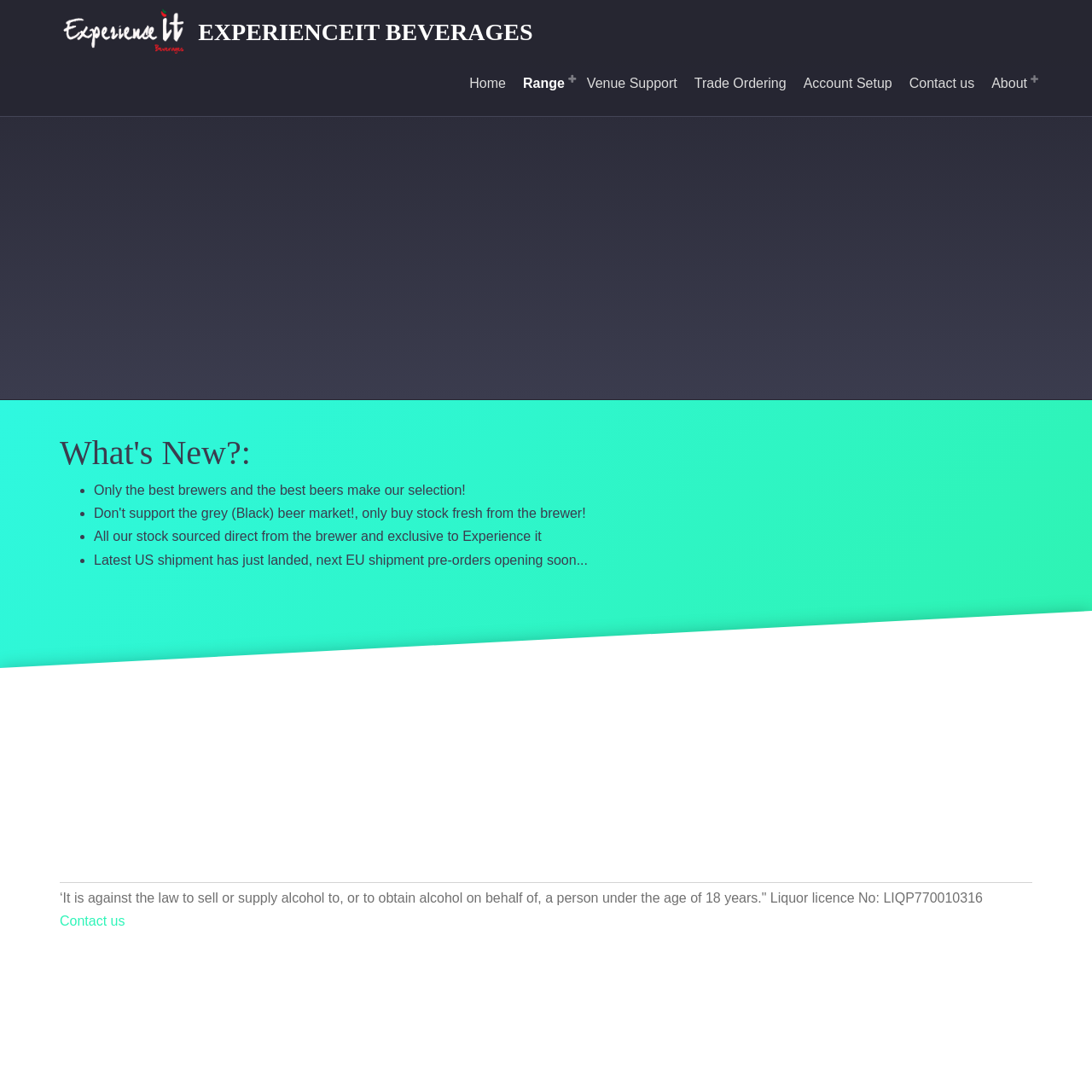Determine the bounding box for the UI element described here: "Account Setup".

[0.736, 0.07, 0.817, 0.083]